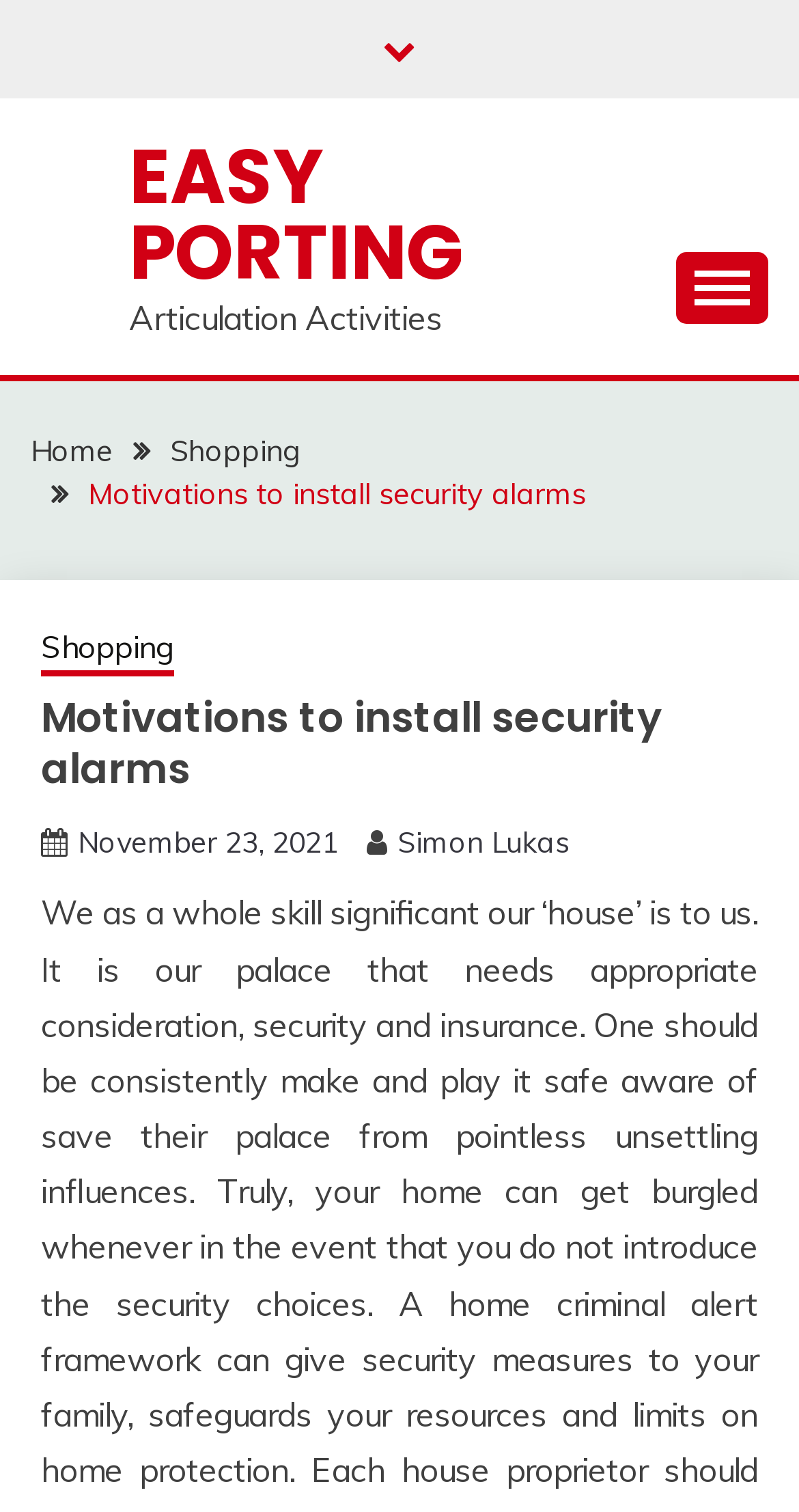Show me the bounding box coordinates of the clickable region to achieve the task as per the instruction: "Contact Us".

None